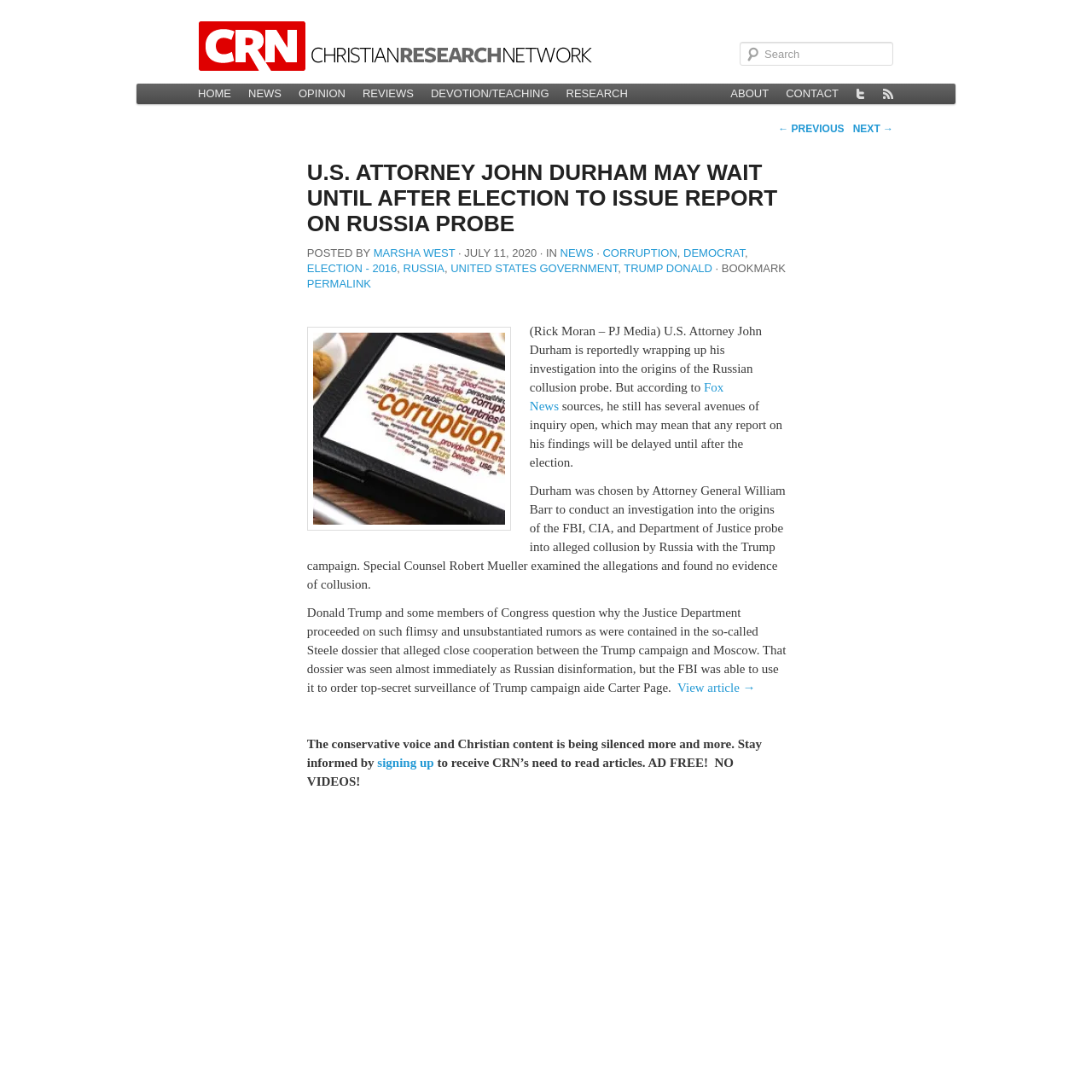Provide the bounding box coordinates of the area you need to click to execute the following instruction: "Read the article about U.S. Attorney John Durham".

[0.281, 0.137, 0.72, 0.216]